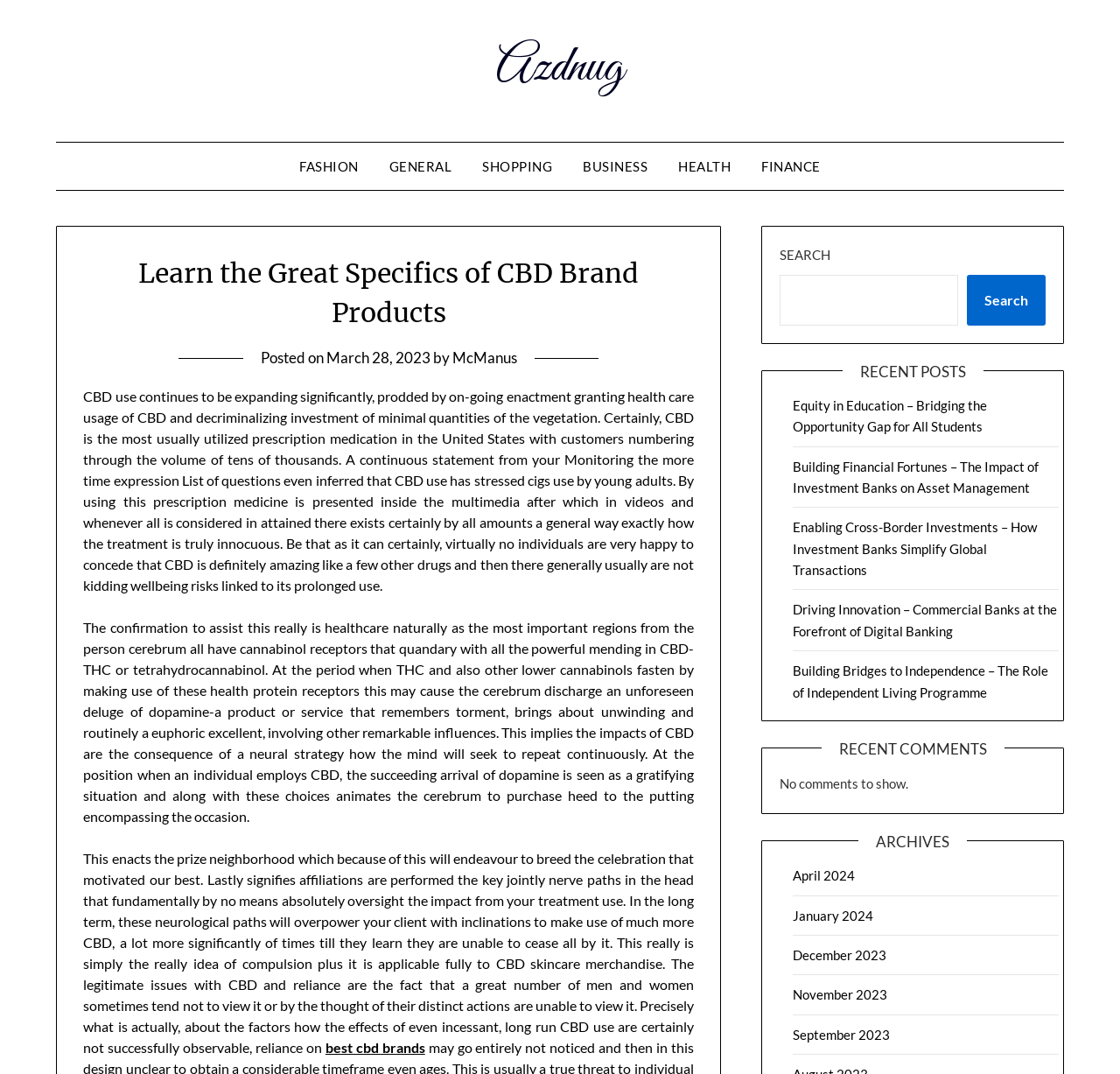How many recent posts are listed?
Refer to the image and provide a concise answer in one word or phrase.

5